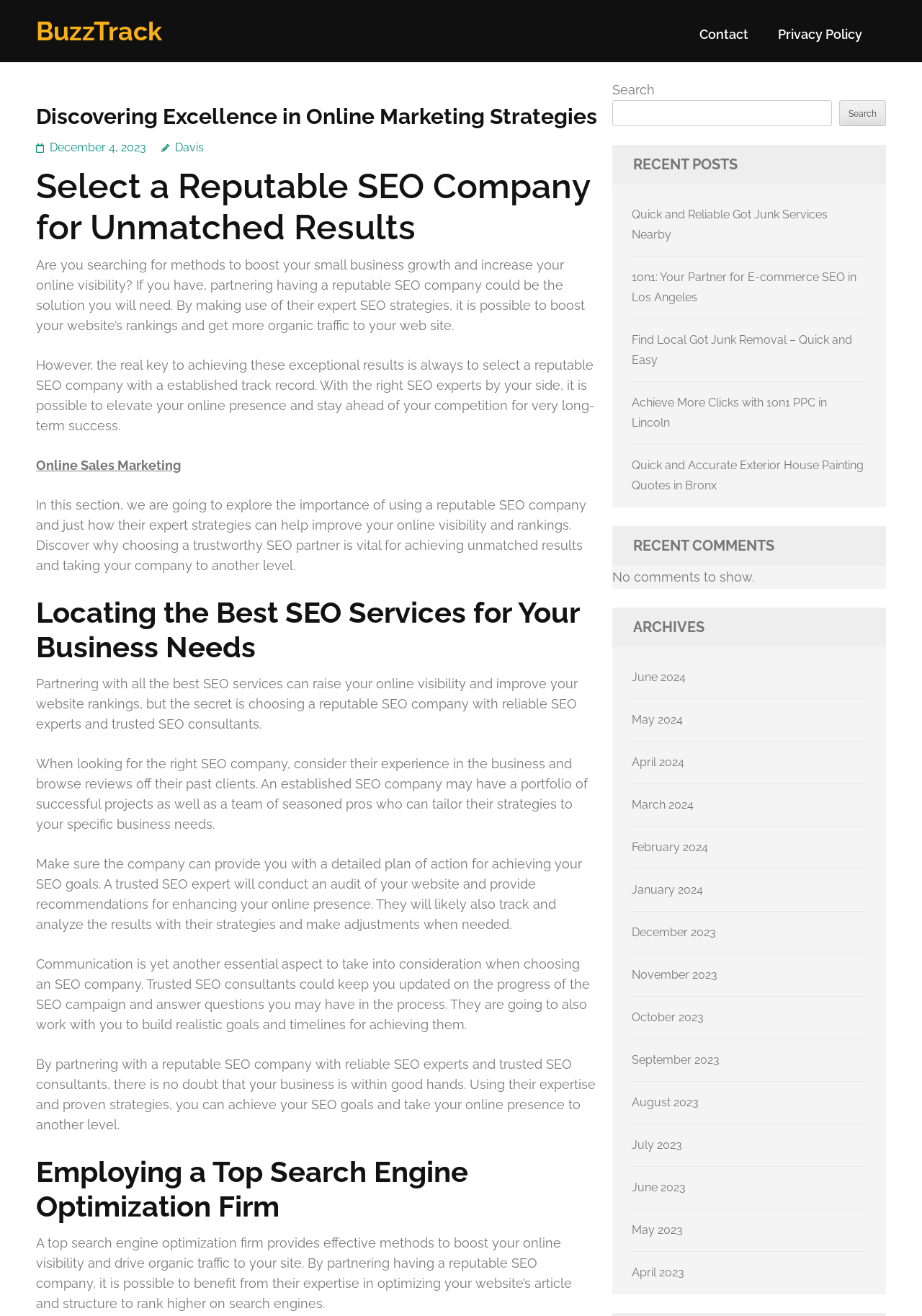Can you extract the primary headline text from the webpage?

Discovering Excellence in Online Marketing Strategies